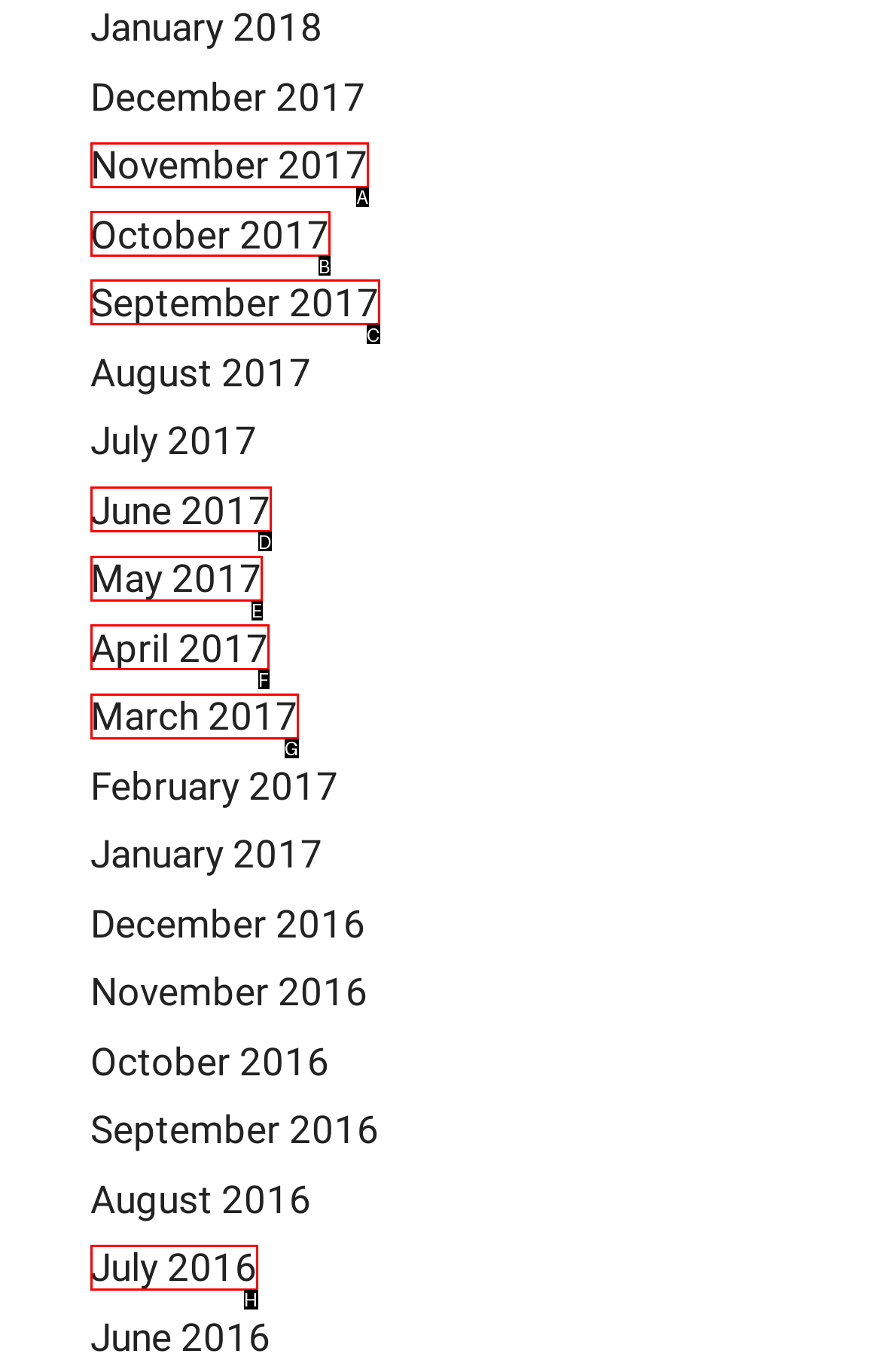Tell me which one HTML element I should click to complete the following task: check September 2017 Answer with the option's letter from the given choices directly.

C